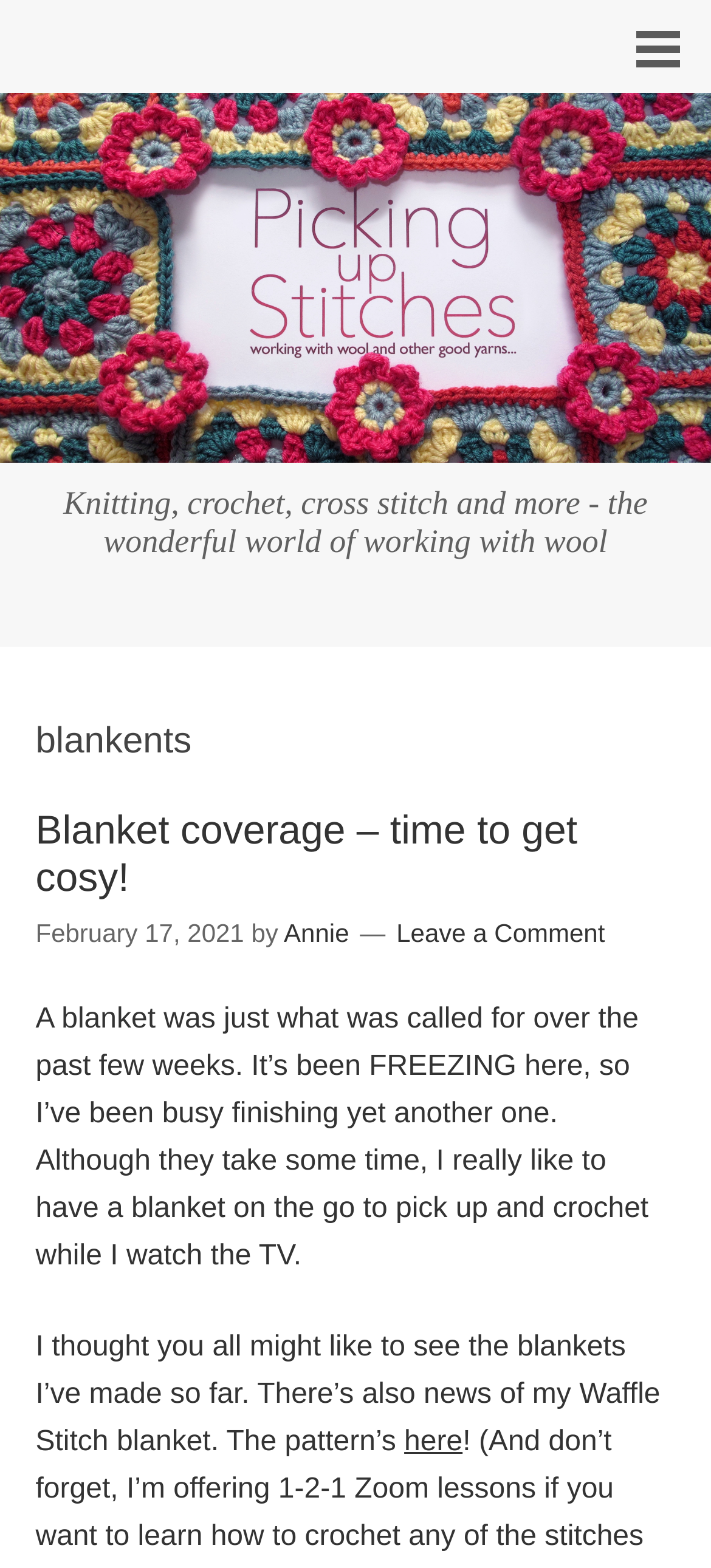Please provide a detailed answer to the question below based on the screenshot: 
What is the name of the pattern mentioned?

I found the name of the pattern by reading the text 'There’s also news of my Waffle Stitch blanket. The pattern’s here.' which suggests that the author is sharing information about a blanket made using the Waffle Stitch pattern.